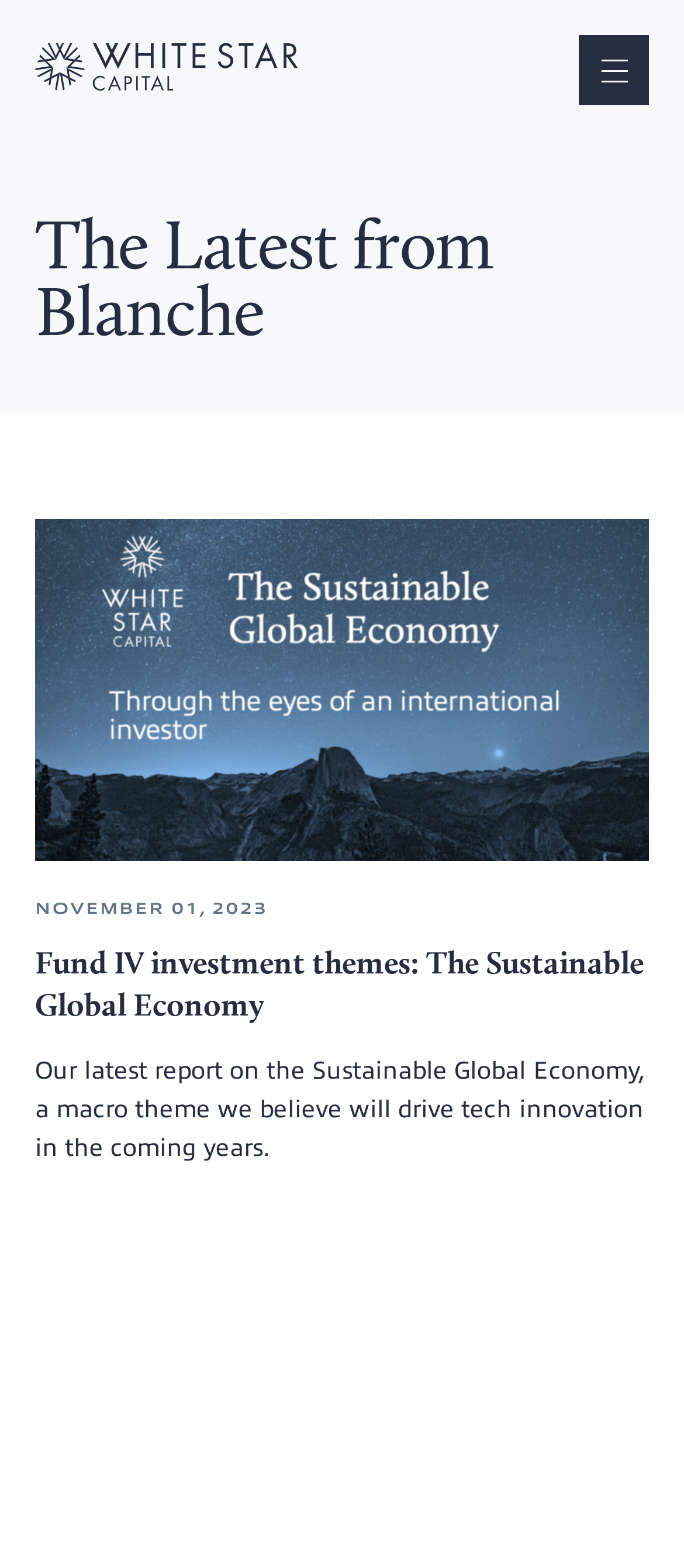Show the bounding box coordinates for the HTML element described as: "parent_node: Toggle Menu".

[0.051, 0.027, 0.436, 0.063]